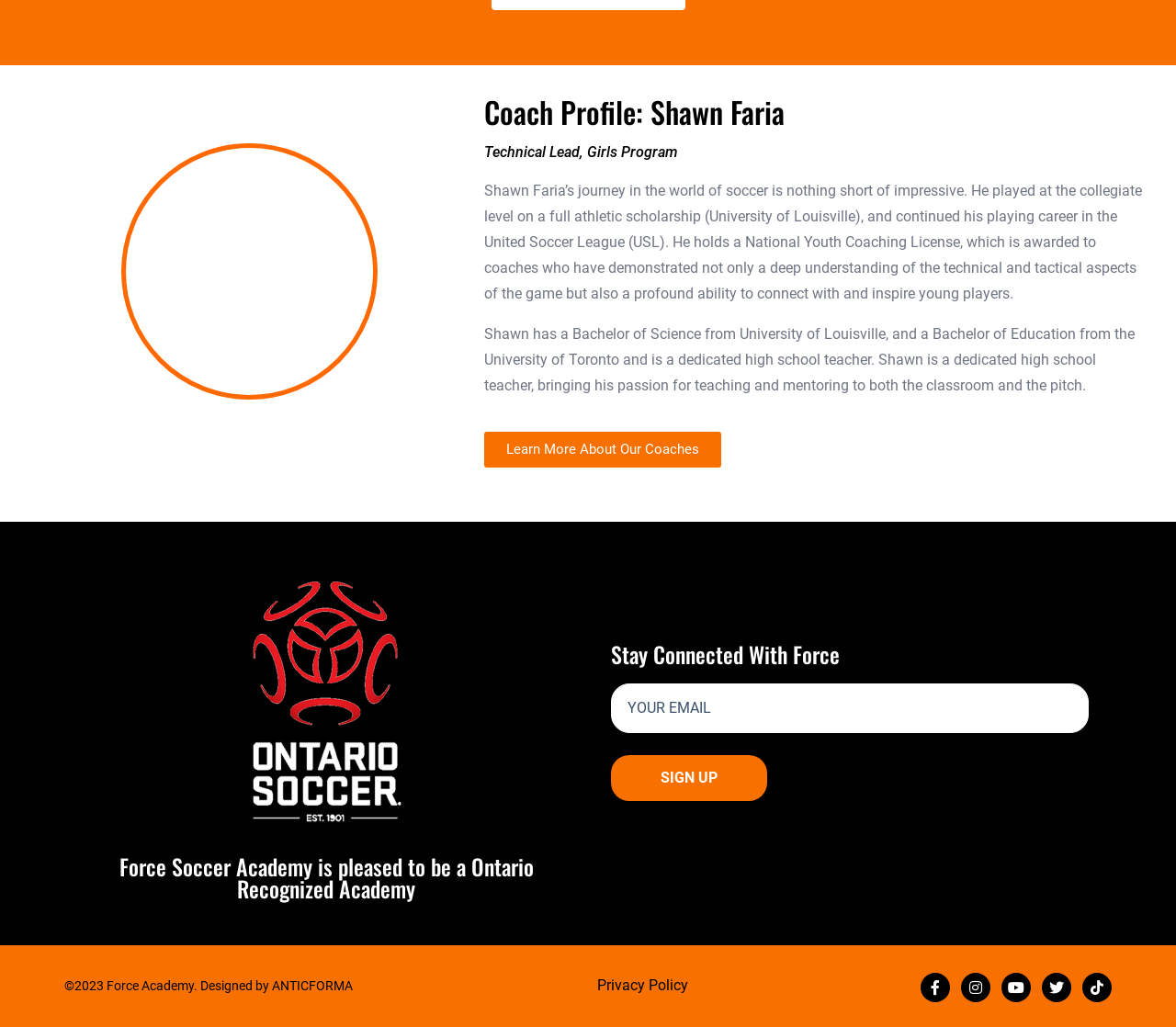Determine the bounding box coordinates for the clickable element required to fulfill the instruction: "Sign up for newsletter". Provide the coordinates as four float numbers between 0 and 1, i.e., [left, top, right, bottom].

[0.52, 0.735, 0.652, 0.78]